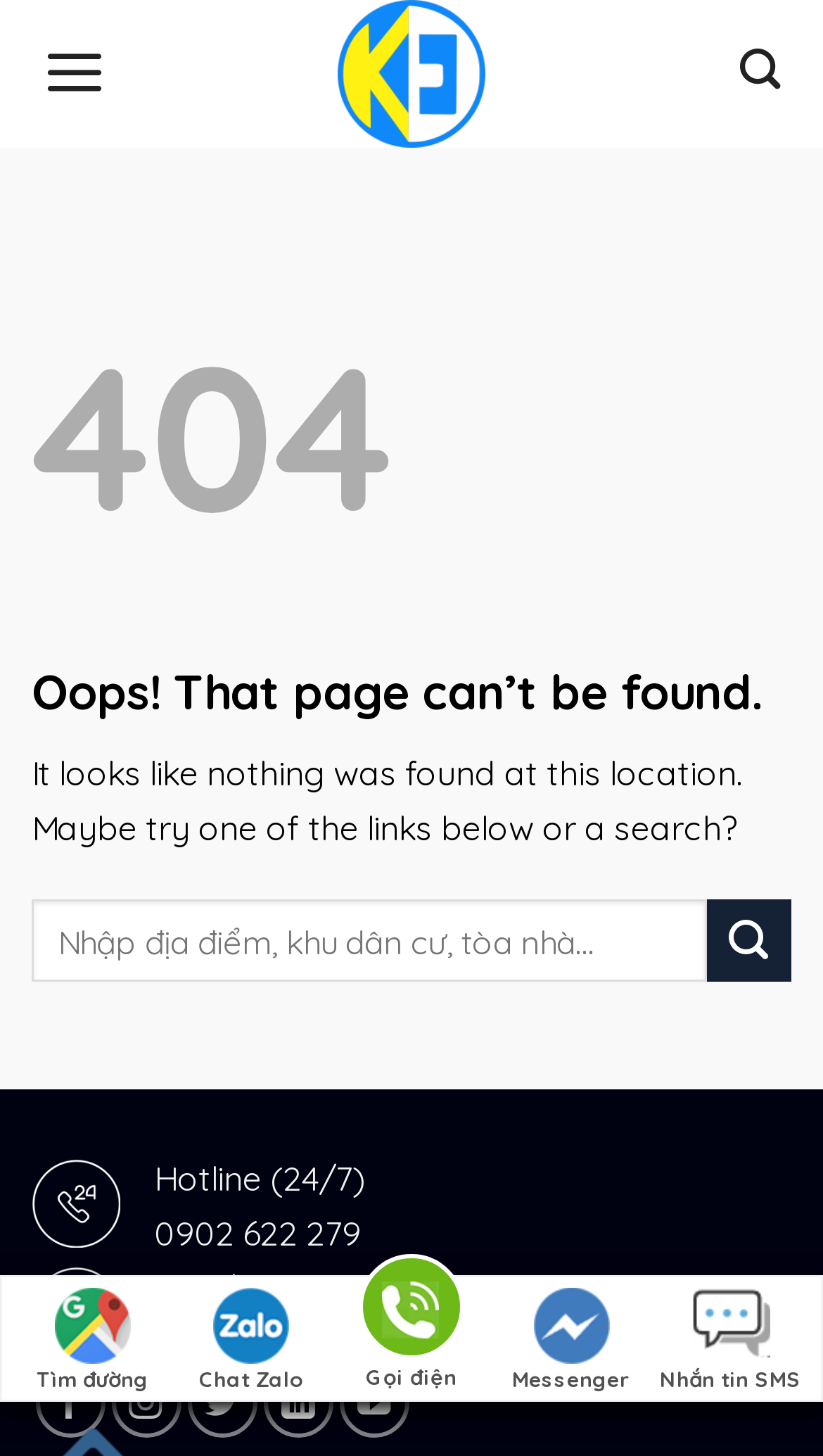What is the placeholder text in the search box? Observe the screenshot and provide a one-word or short phrase answer.

Nhập địa điểm, khu dân cư, tòa nhà...